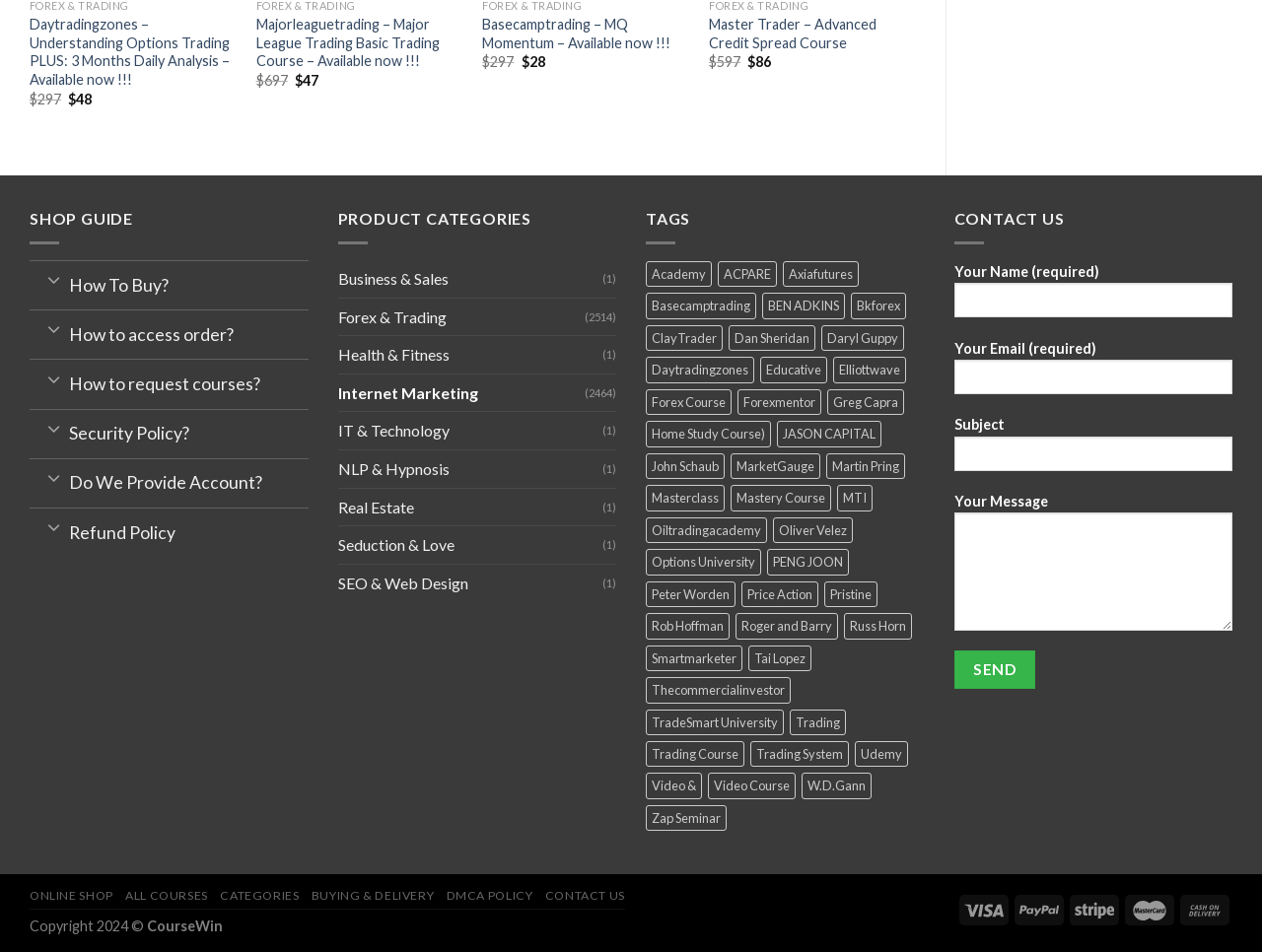How much does the Master Trader course cost?
Refer to the image and answer the question using a single word or phrase.

$86